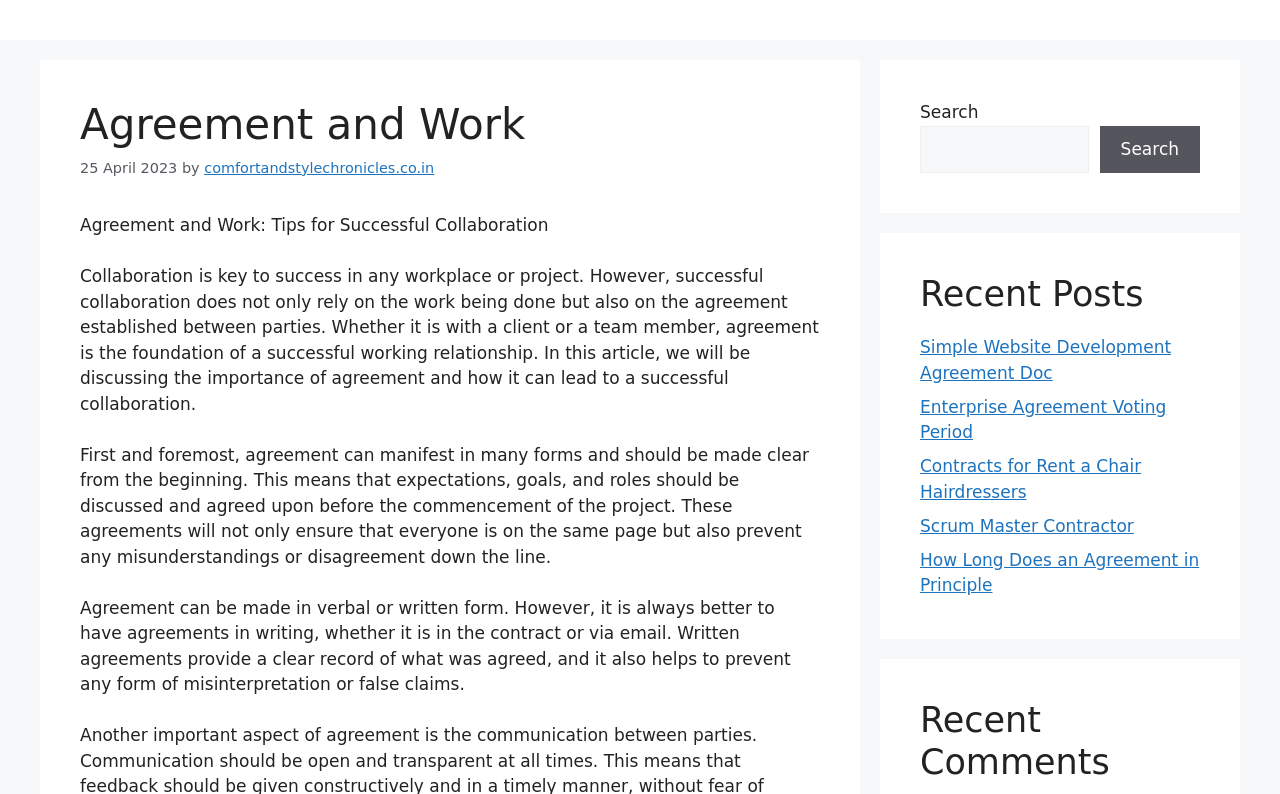What is the section below the search bar?
Look at the image and respond with a one-word or short-phrase answer.

Recent Posts